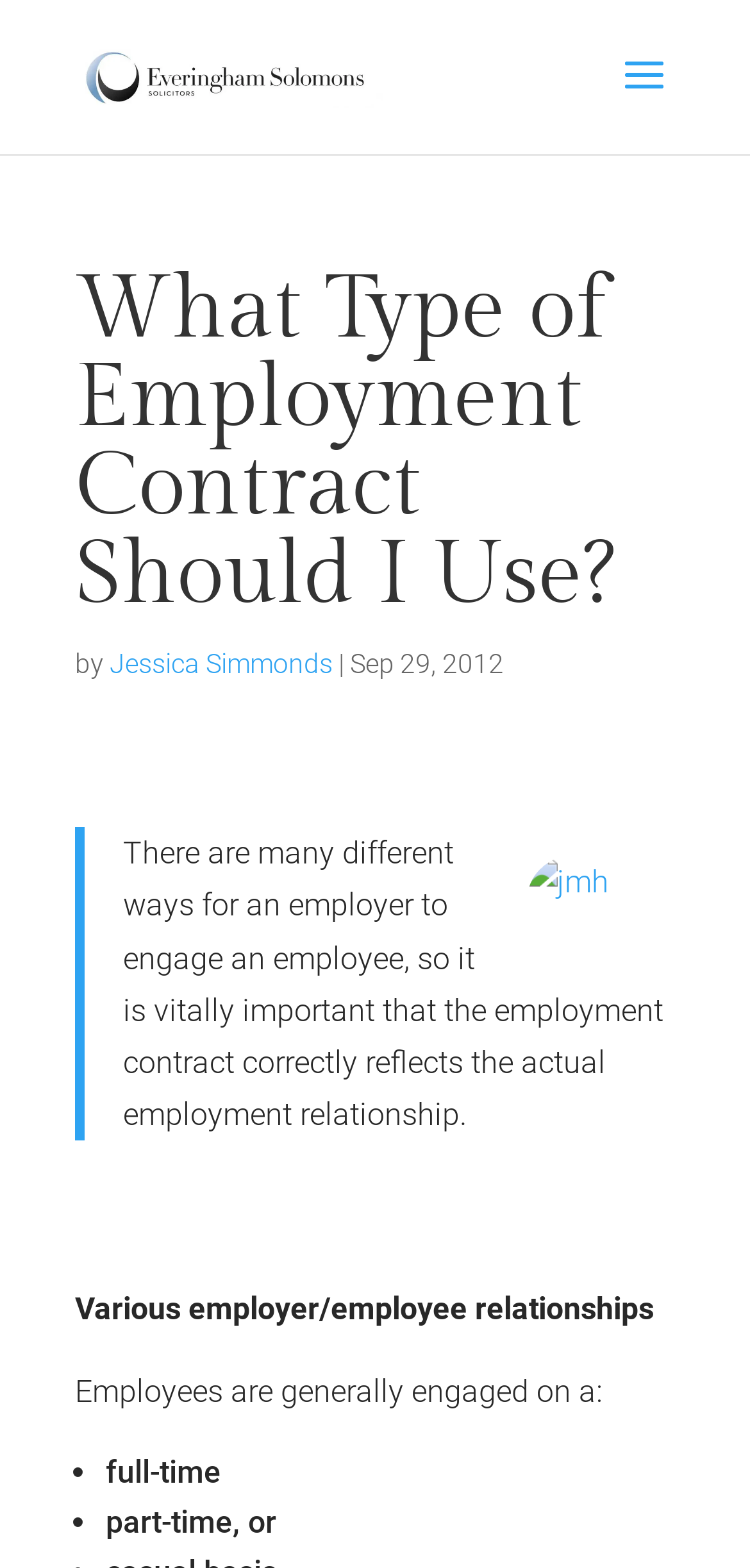Generate a comprehensive description of the contents of the webpage.

The webpage is about employment contracts, specifically discussing the different types of contracts an employer can use. At the top, there is a logo of Everingham Solomons Solicitors - Tamworth, accompanied by a link to the same. Below this, there is a heading that reads "What Type of Employment Contract Should I Use?" followed by the author's name, Jessica Simmonds, and the date of publication, September 29, 2012.

The main content of the webpage is divided into sections. The first section is a blockquote that contains an image and some text. Below this, there is a paragraph of text that explains the importance of correctly reflecting the employment relationship in the contract.

Further down, there is a section that discusses various employer/employee relationships. This section is headed by a subheading and lists three types of employment contracts: full-time, part-time, and another option. The list is formatted with bullet points, making it easy to read and understand.

Overall, the webpage appears to be an informative article or blog post that provides guidance on employment contracts and the different types of relationships between employers and employees.